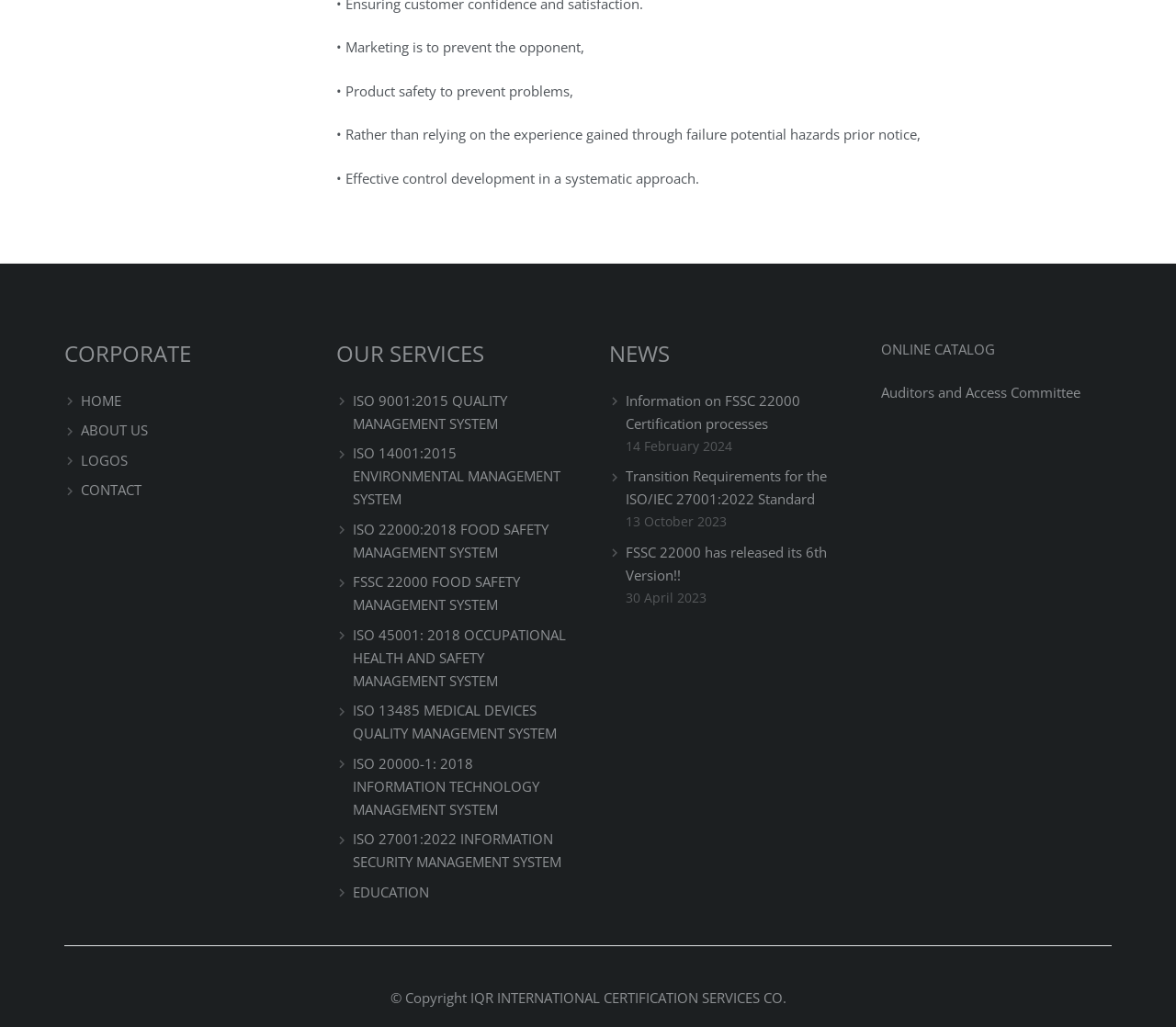Please identify the bounding box coordinates of the clickable area that will allow you to execute the instruction: "Click on the 'HOME' link".

None